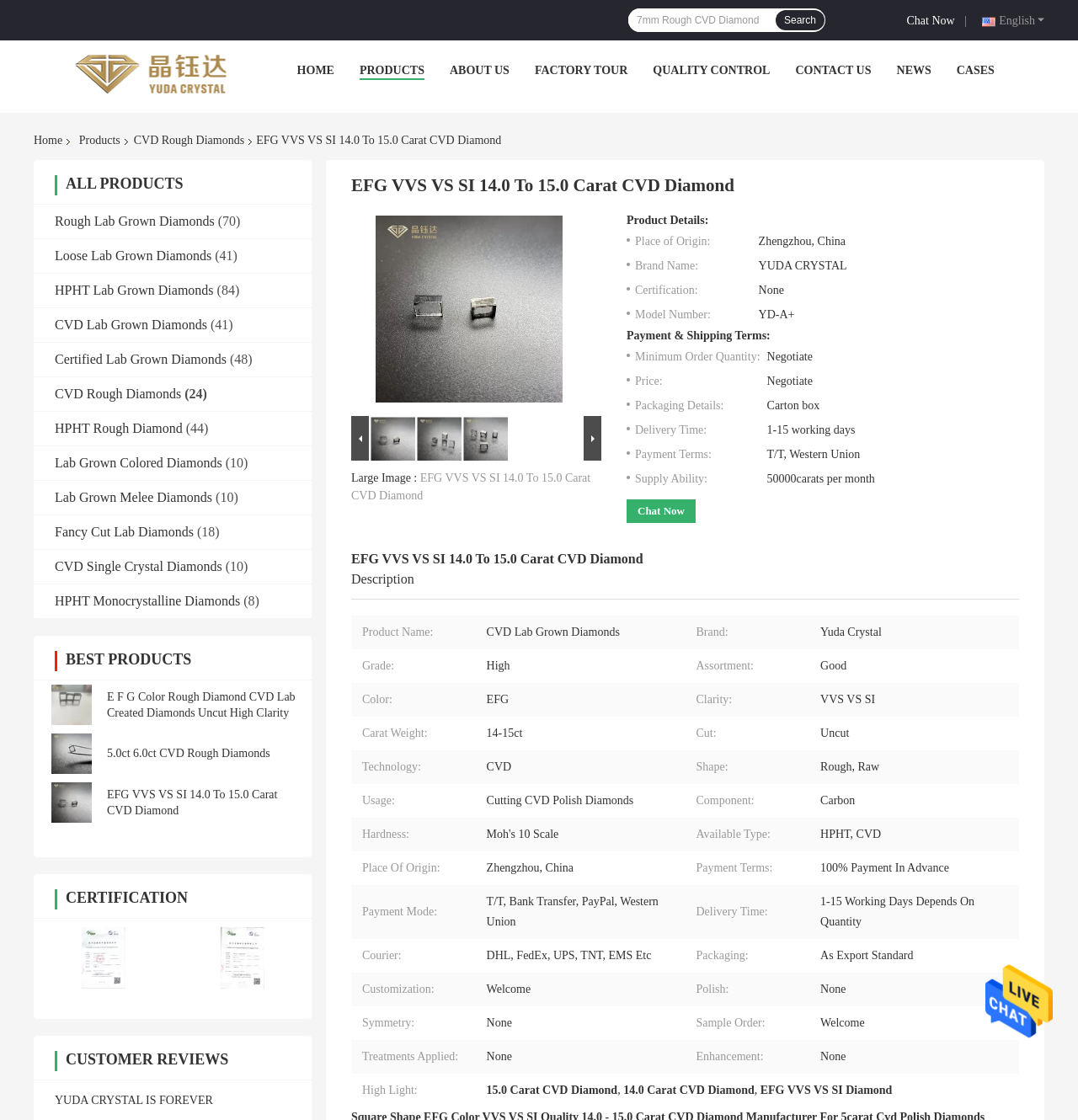Please provide a one-word or phrase answer to the question: 
What is the purpose of the 'Search' button?

To search products